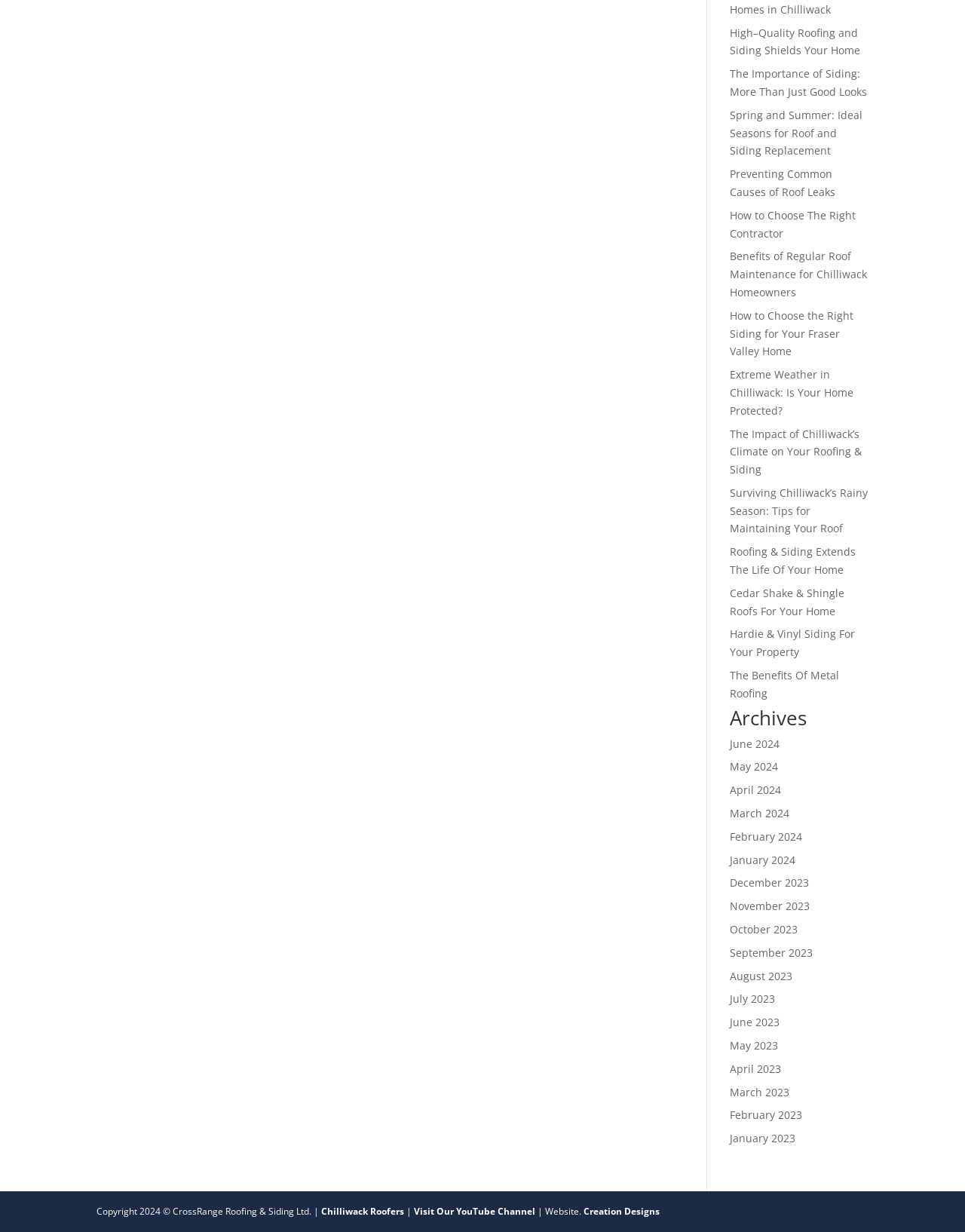Please locate the bounding box coordinates for the element that should be clicked to achieve the following instruction: "Learn about the Importance of Siding". Ensure the coordinates are given as four float numbers between 0 and 1, i.e., [left, top, right, bottom].

[0.756, 0.054, 0.899, 0.08]